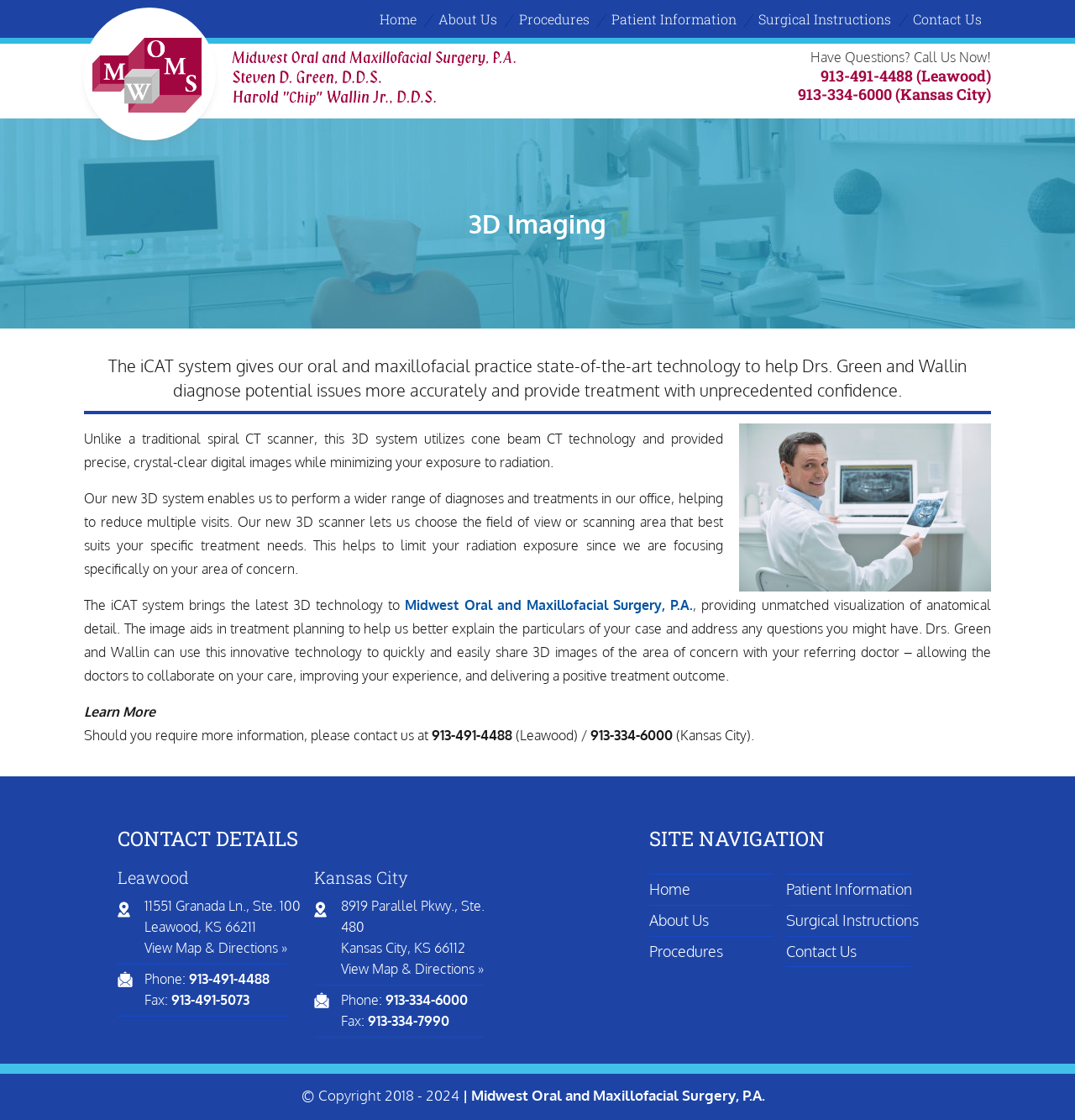Analyze the image and deliver a detailed answer to the question: What is the purpose of the iCAT system?

I found the purpose of the iCAT system by reading the text under the 3D Imaging heading, which says 'The iCAT system gives our oral and maxillofacial practice state-of-the-art technology to help Drs. Green and Wallin diagnose potential issues more accurately and provide treatment with unprecedented confidence'.